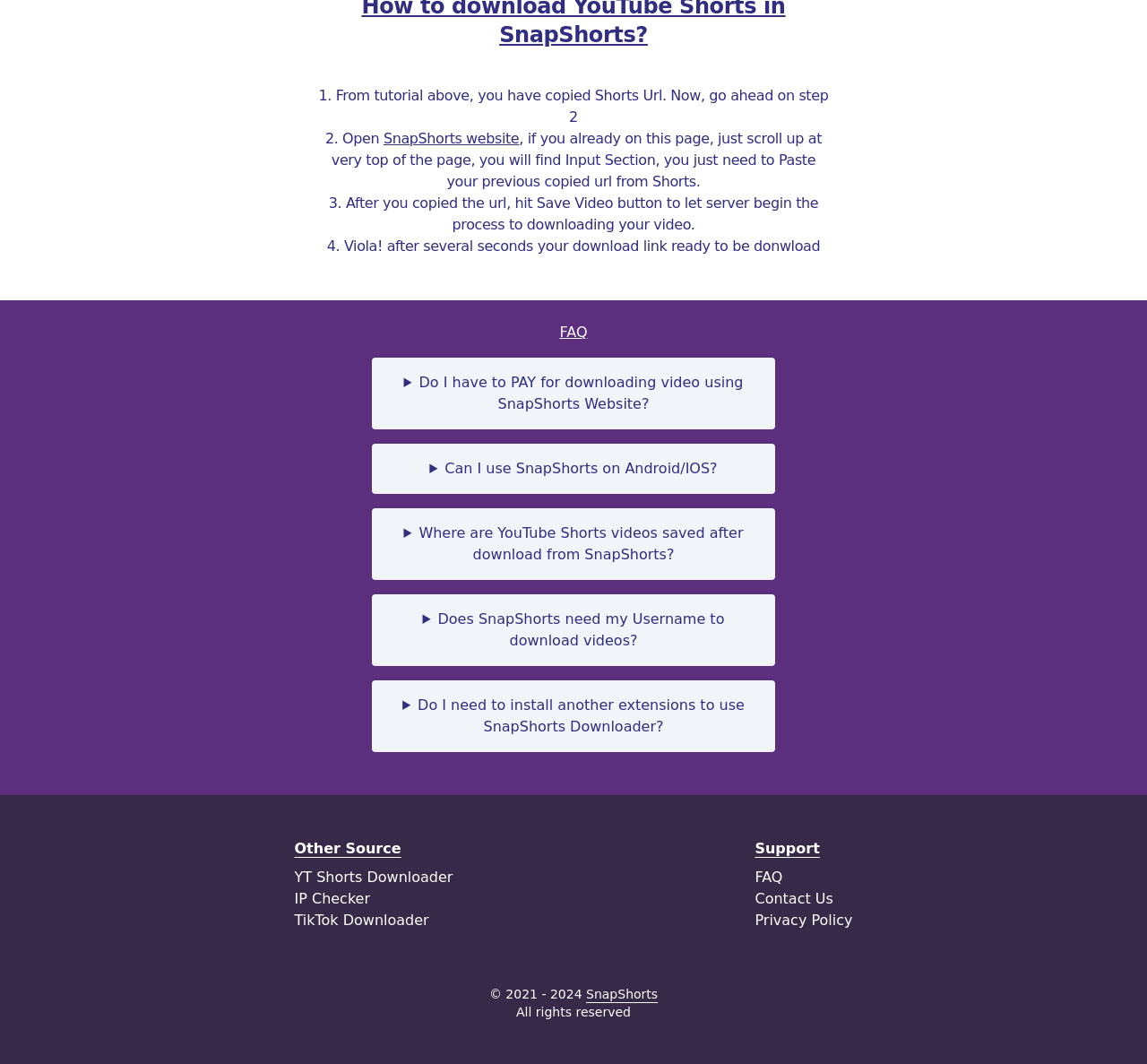What is the FAQ section about?
Kindly answer the question with as much detail as you can.

The FAQ section on the webpage contains a list of questions and answers related to the usage of SnapShorts website, such as whether payment is required, compatibility with Android/IOS, and more.